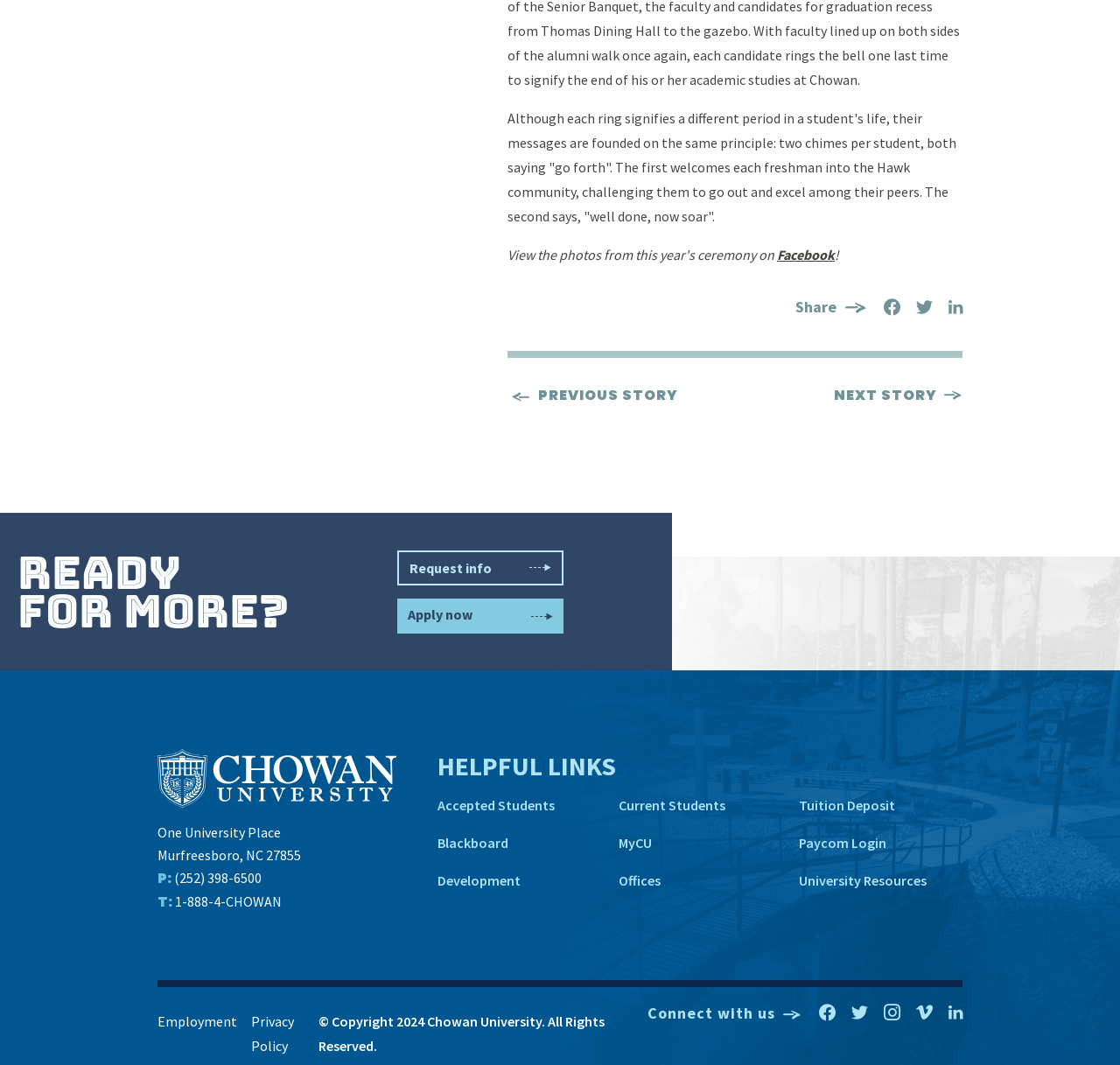What is the name of the university?
From the screenshot, supply a one-word or short-phrase answer.

Chowan University